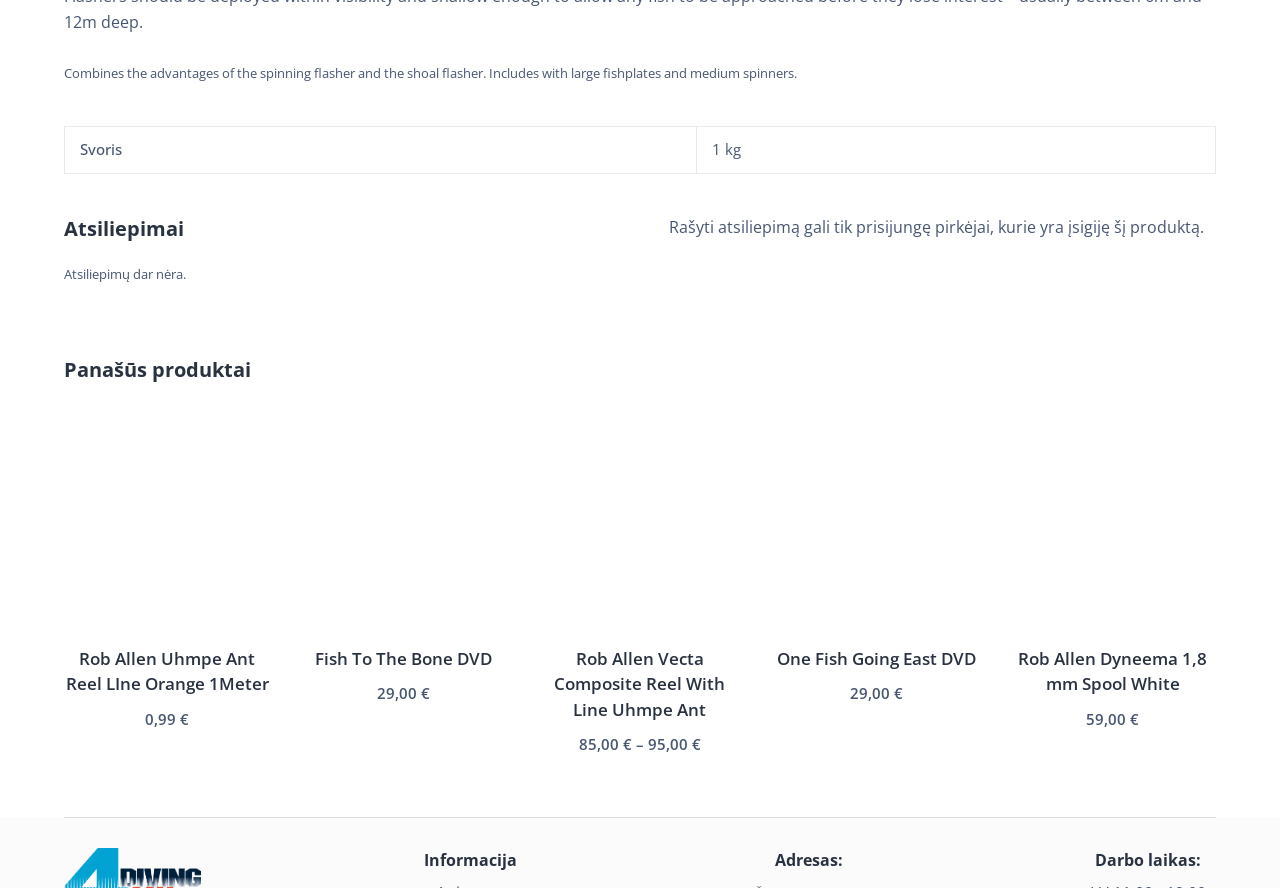Identify the bounding box coordinates of the clickable region required to complete the instruction: "Read reviews of Fish To The Bone DVD". The coordinates should be given as four float numbers within the range of 0 and 1, i.e., [left, top, right, bottom].

[0.05, 0.241, 0.478, 0.274]